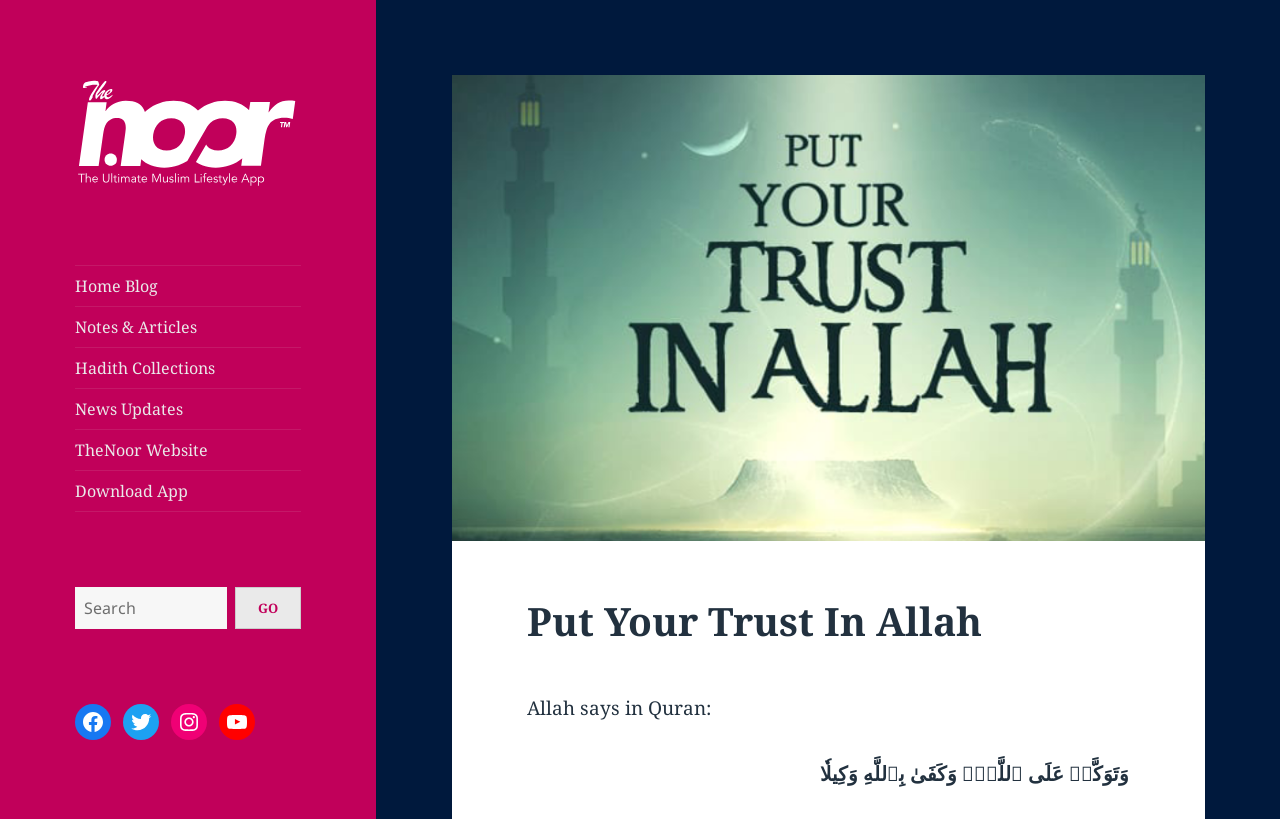How many social media links are available?
Refer to the image and offer an in-depth and detailed answer to the question.

I counted the number of social media links at the bottom of the webpage, which are Facebook, Twitter, Instagram, and YouTube, and found that there are 4 social media links available.